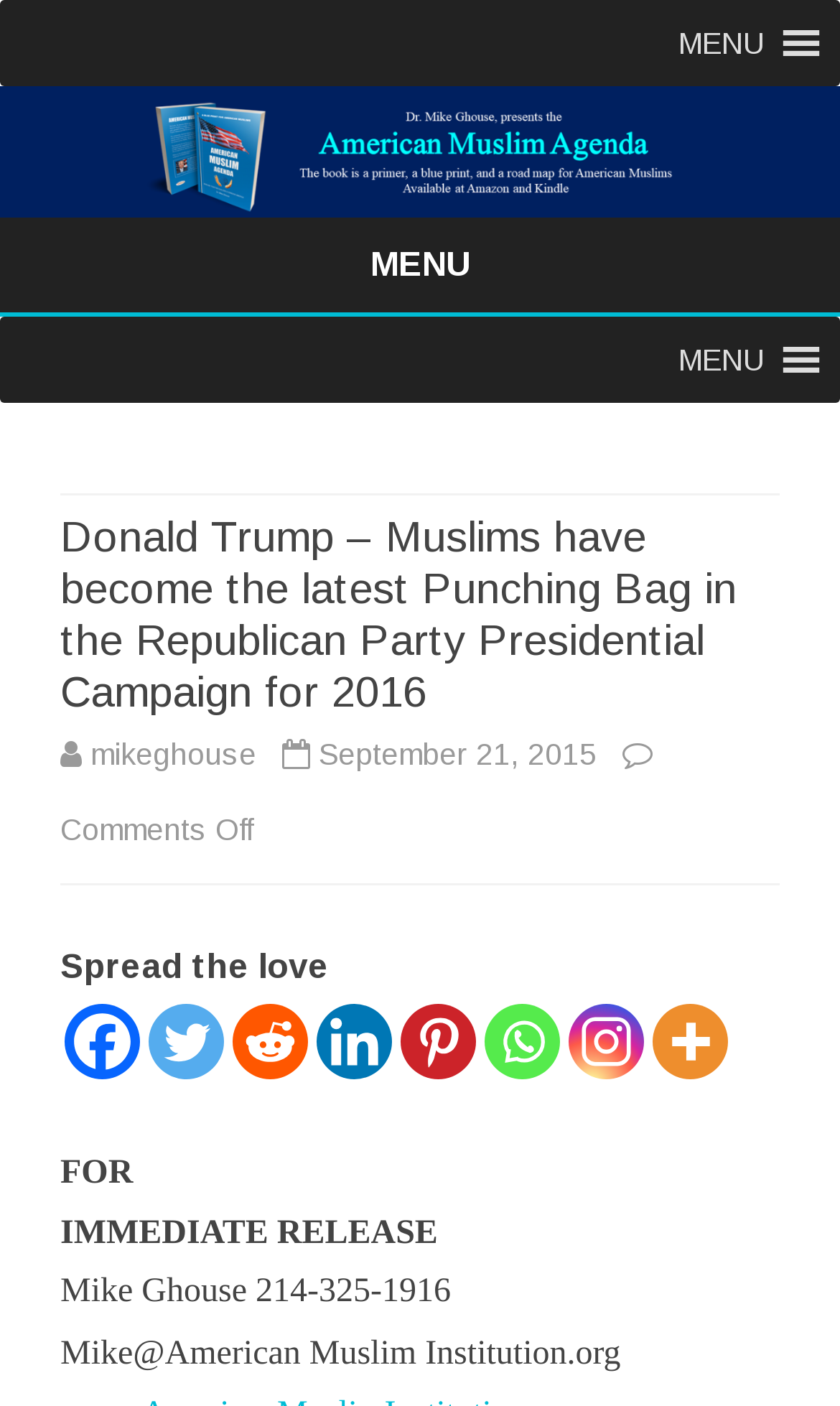Please predict the bounding box coordinates of the element's region where a click is necessary to complete the following instruction: "Visit the American Muslim Agenda page". The coordinates should be represented by four float numbers between 0 and 1, i.e., [left, top, right, bottom].

[0.0, 0.061, 1.0, 0.155]